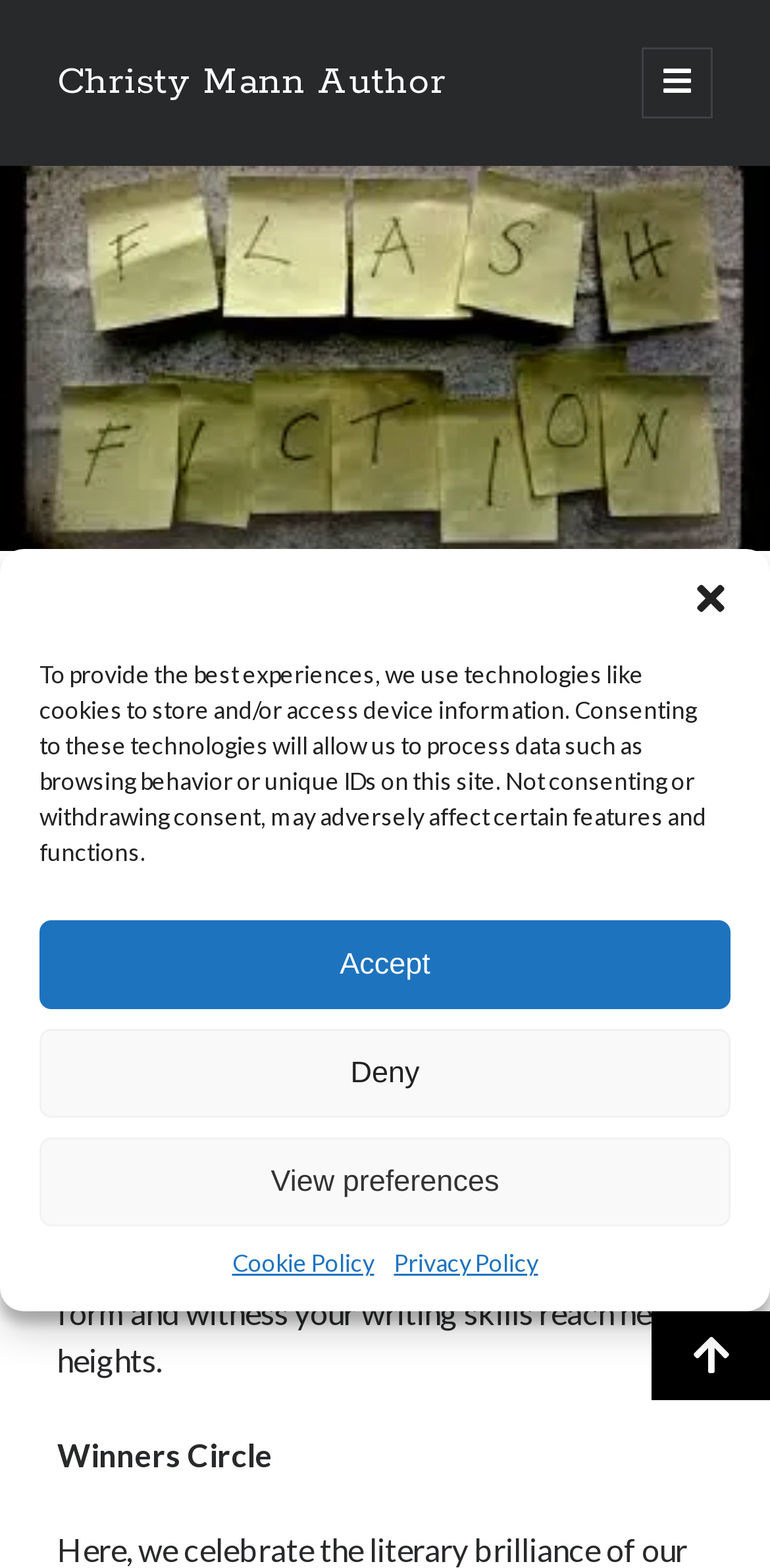Based on the visual content of the image, answer the question thoroughly: What is the author's name?

The author's name can be found at the top of the webpage, where it says 'Flash Fiction Challenges ~ Christy Mann Author'. This is likely the author's name and the title of the webpage.